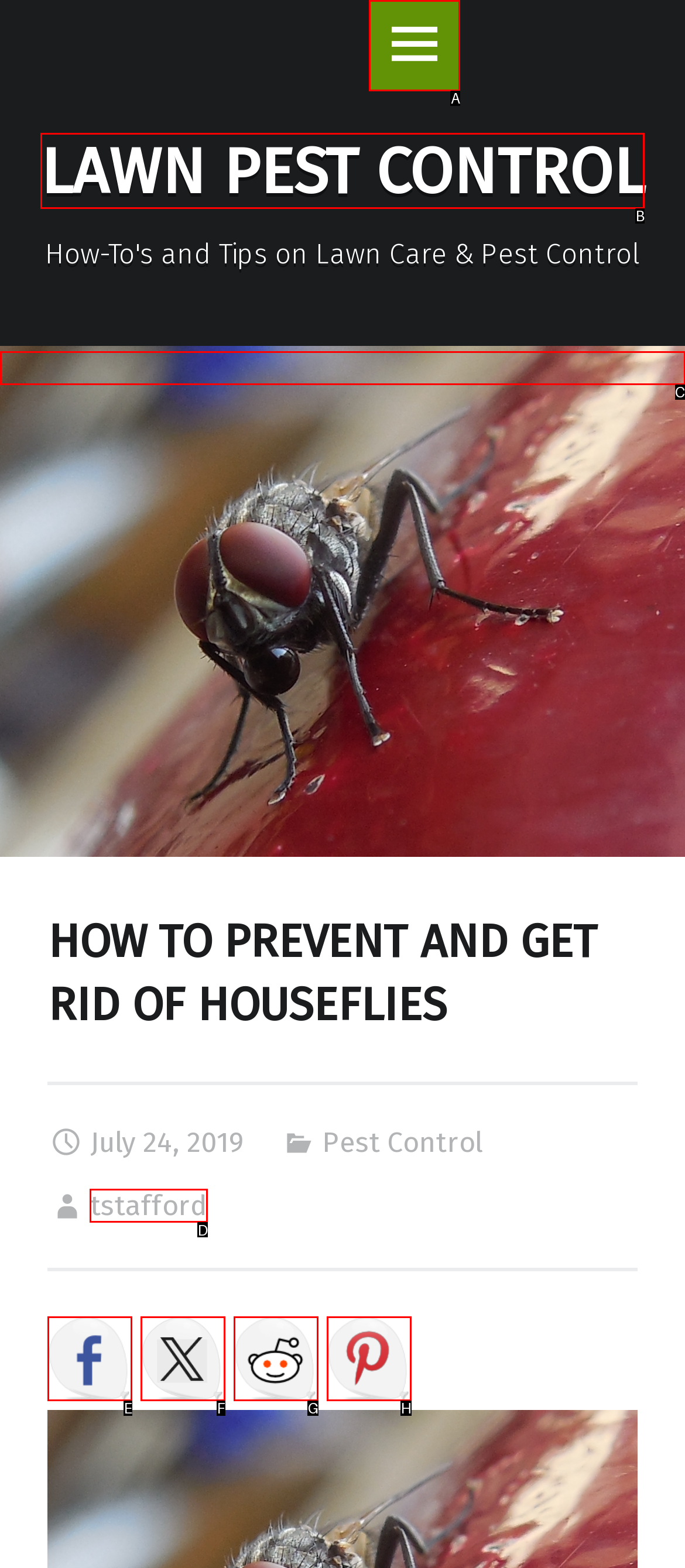For the instruction: Visit the LAWN PEST CONTROL page, which HTML element should be clicked?
Respond with the letter of the appropriate option from the choices given.

B